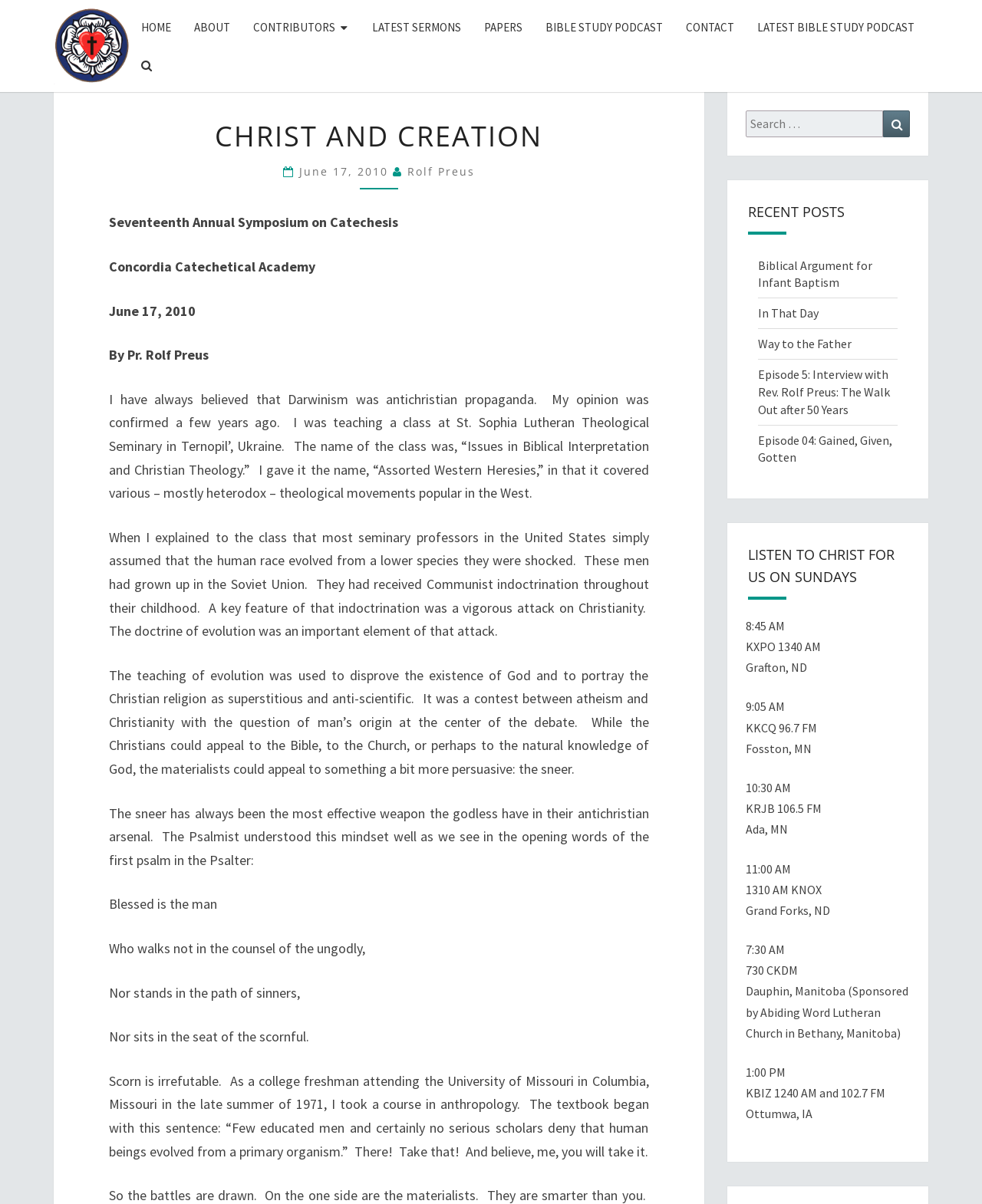Please locate the bounding box coordinates of the region I need to click to follow this instruction: "click on the 'Home' link".

None